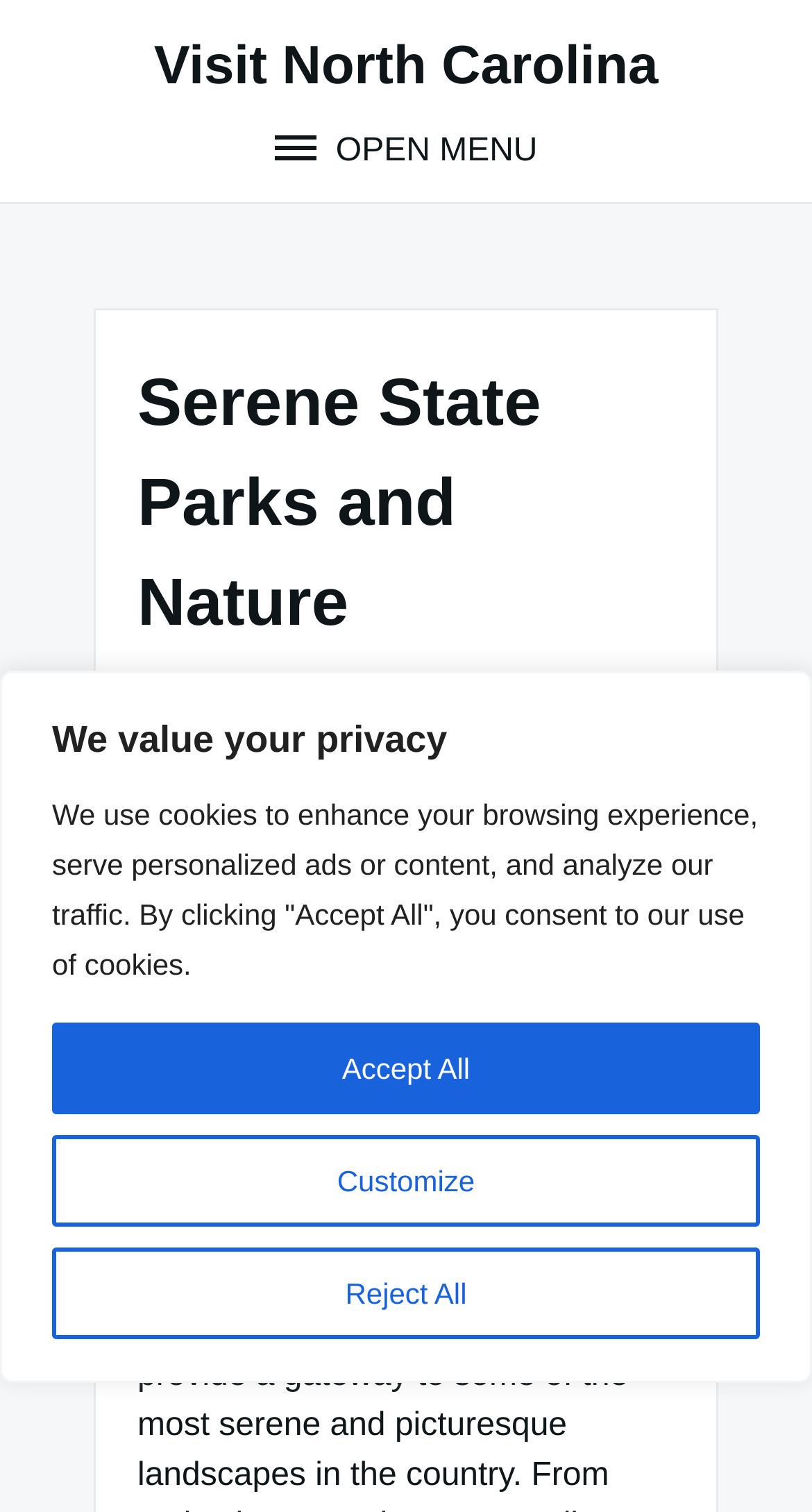Based on the element description, predict the bounding box coordinates (top-left x, top-left y, bottom-right x, bottom-right y) for the UI element in the screenshot: Customize

[0.064, 0.751, 0.936, 0.811]